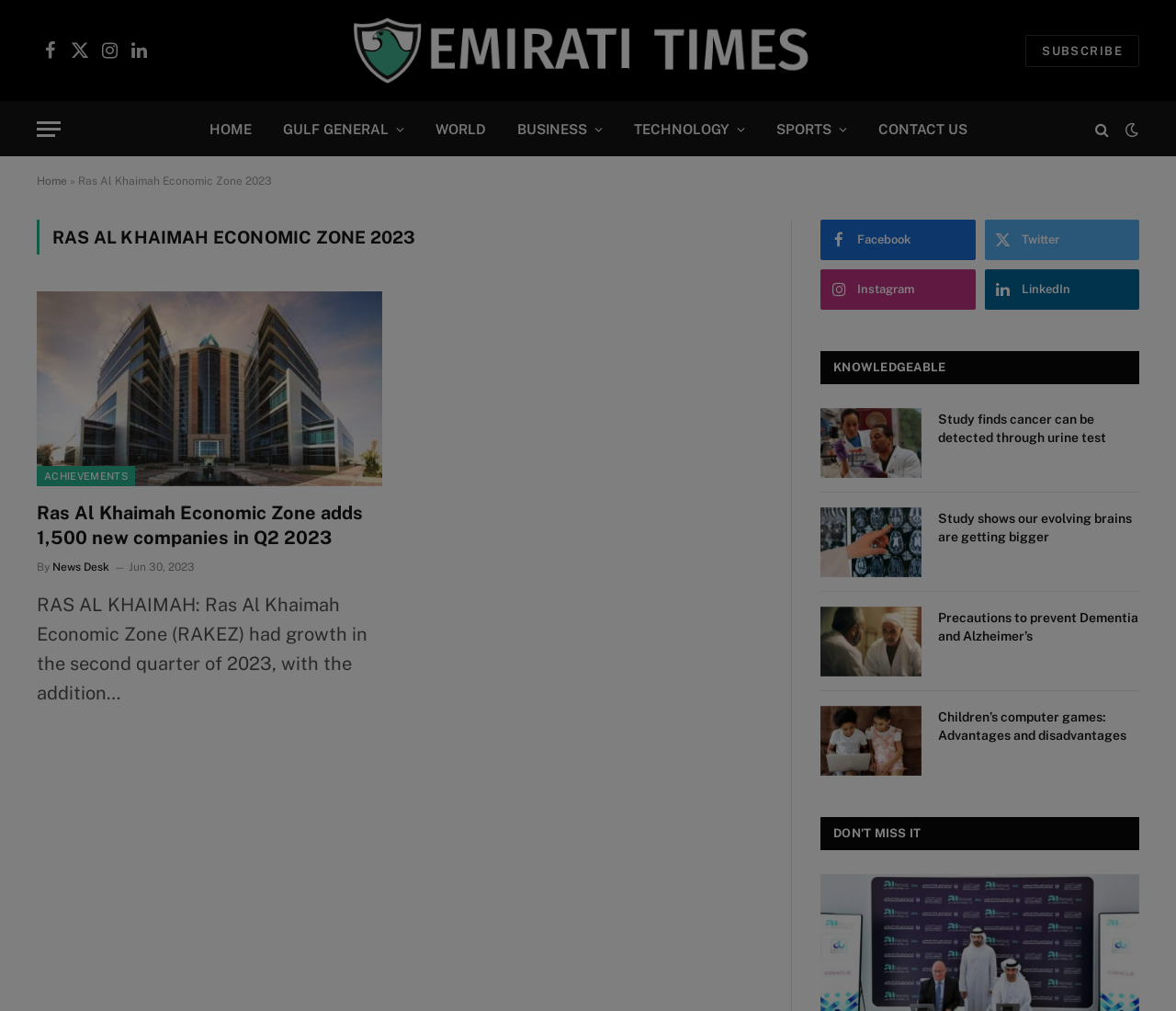Provide your answer to the question using just one word or phrase: What is the name of the news organization?

Emirati Times